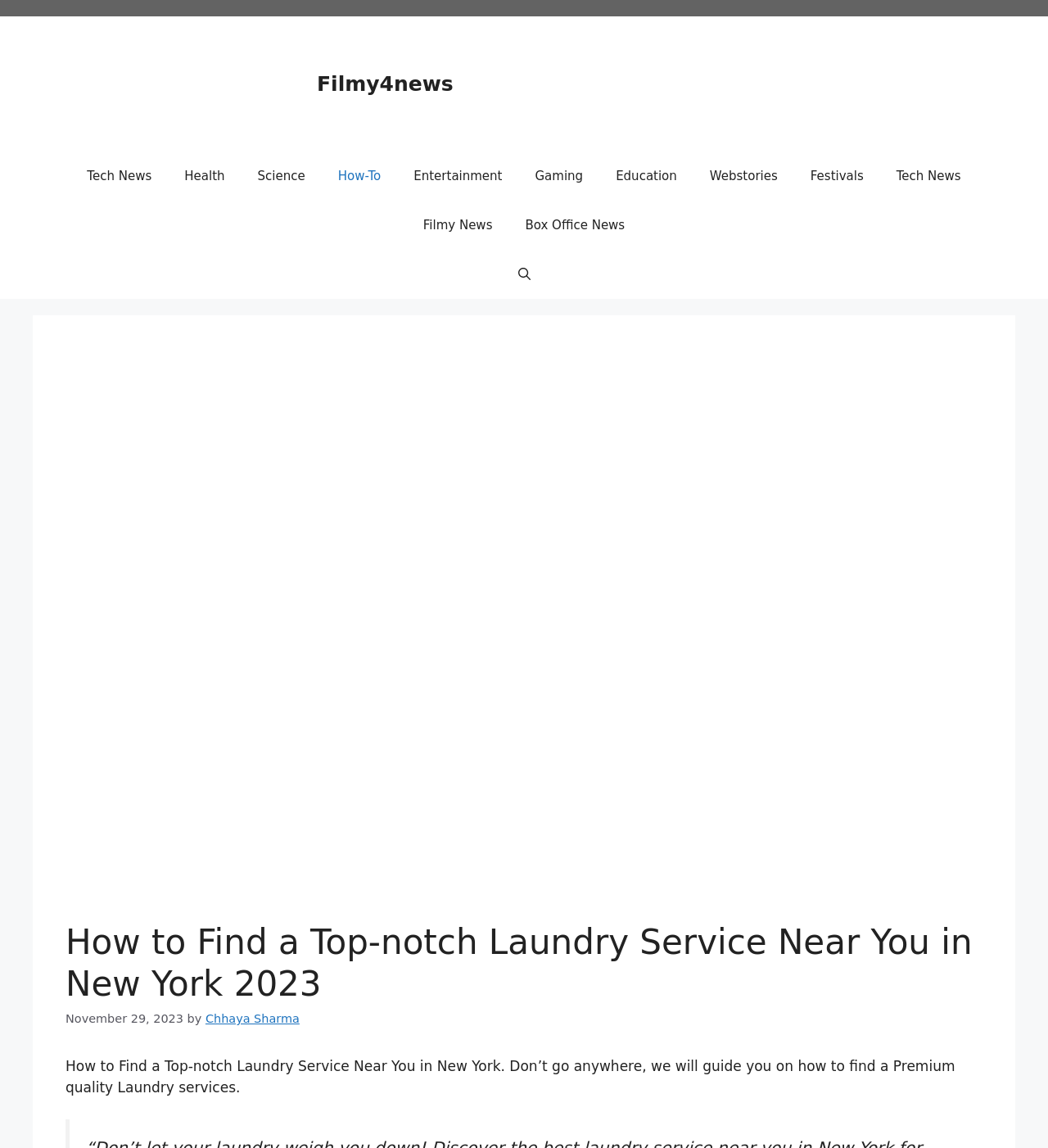Highlight the bounding box coordinates of the region I should click on to meet the following instruction: "Get a quote".

None